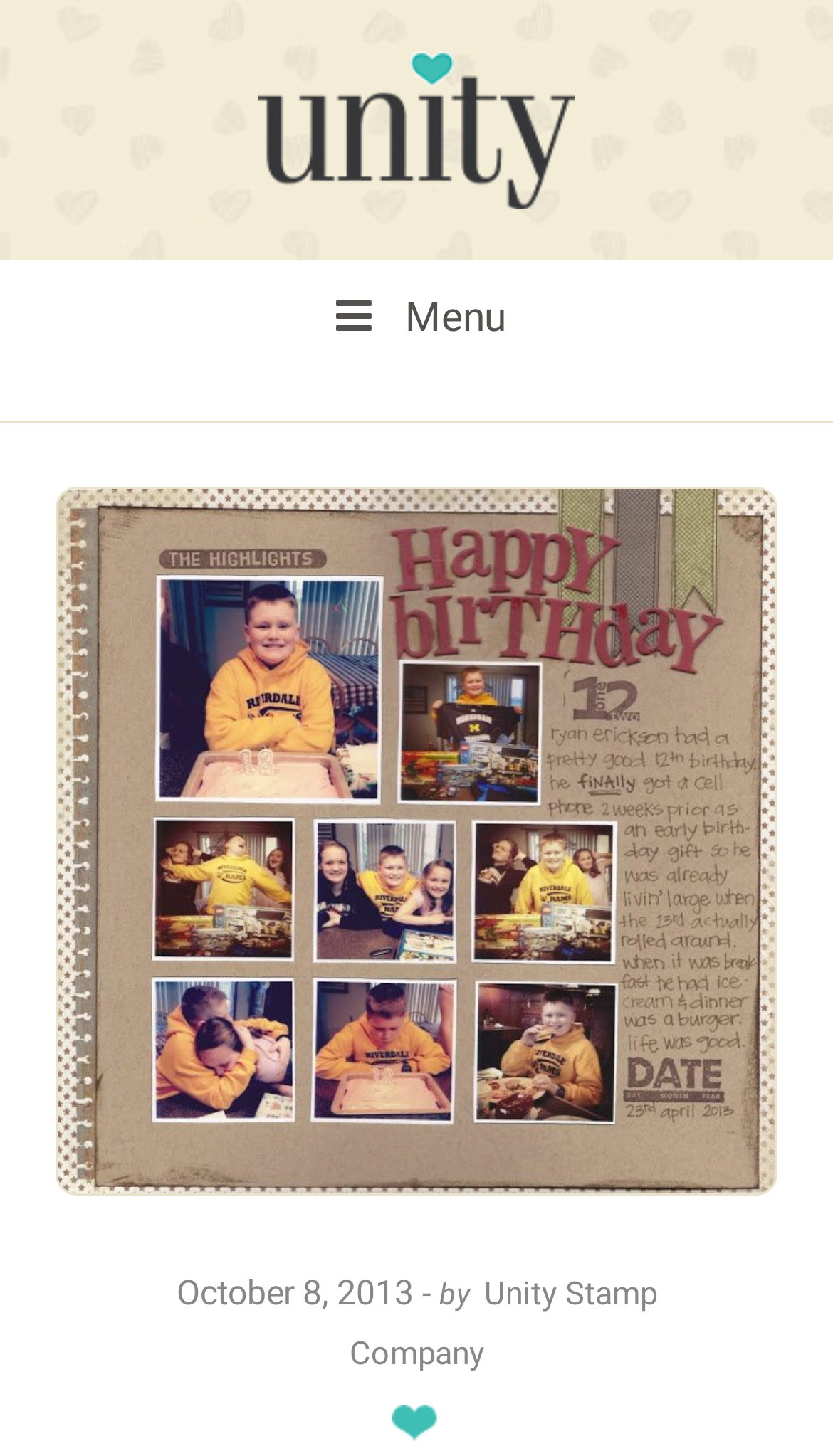What is the type of navigation available on the webpage? Look at the image and give a one-word or short phrase answer.

Main